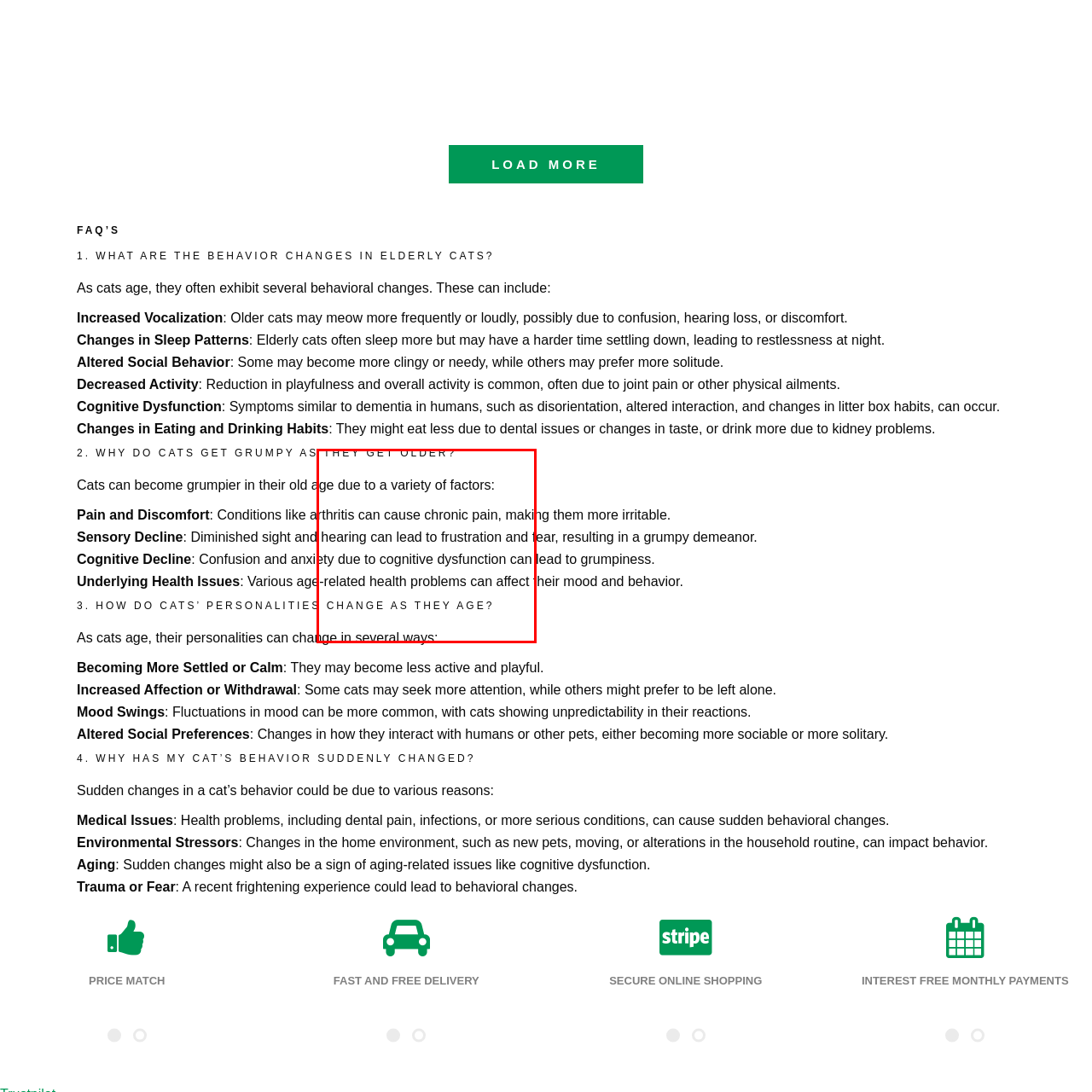Why is it important to understand pets' changes?
Observe the image highlighted by the red bounding box and answer the question comprehensively.

The image emphasizes the importance of understanding the physical and emotional changes pets undergo in their later years because their needs evolve with age, and this understanding is crucial for pet owners to better care for their aging companions.